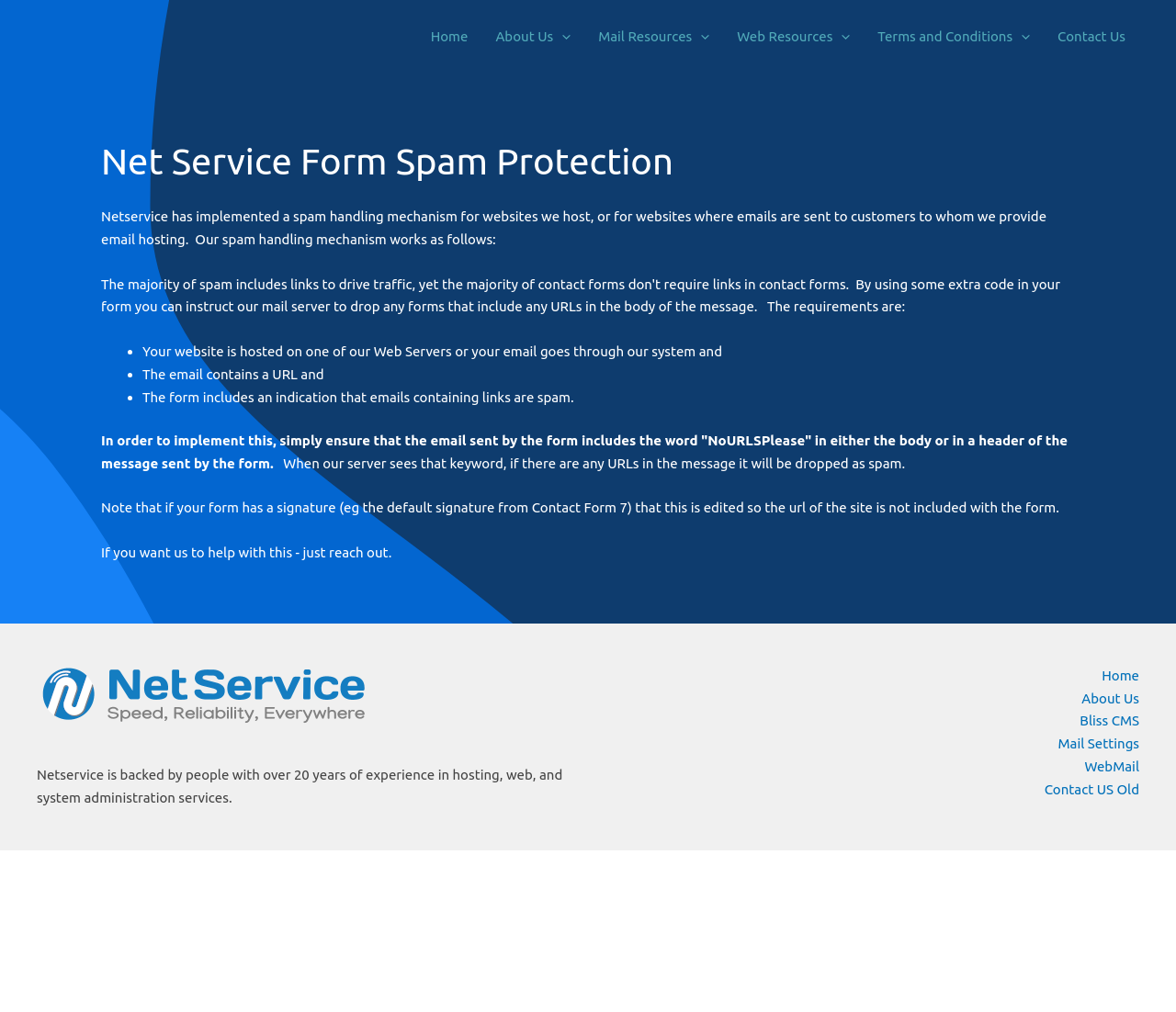Answer the following query with a single word or phrase:
What is the benefit of Netservice's spam handling mechanism?

Protects websites and email hosting